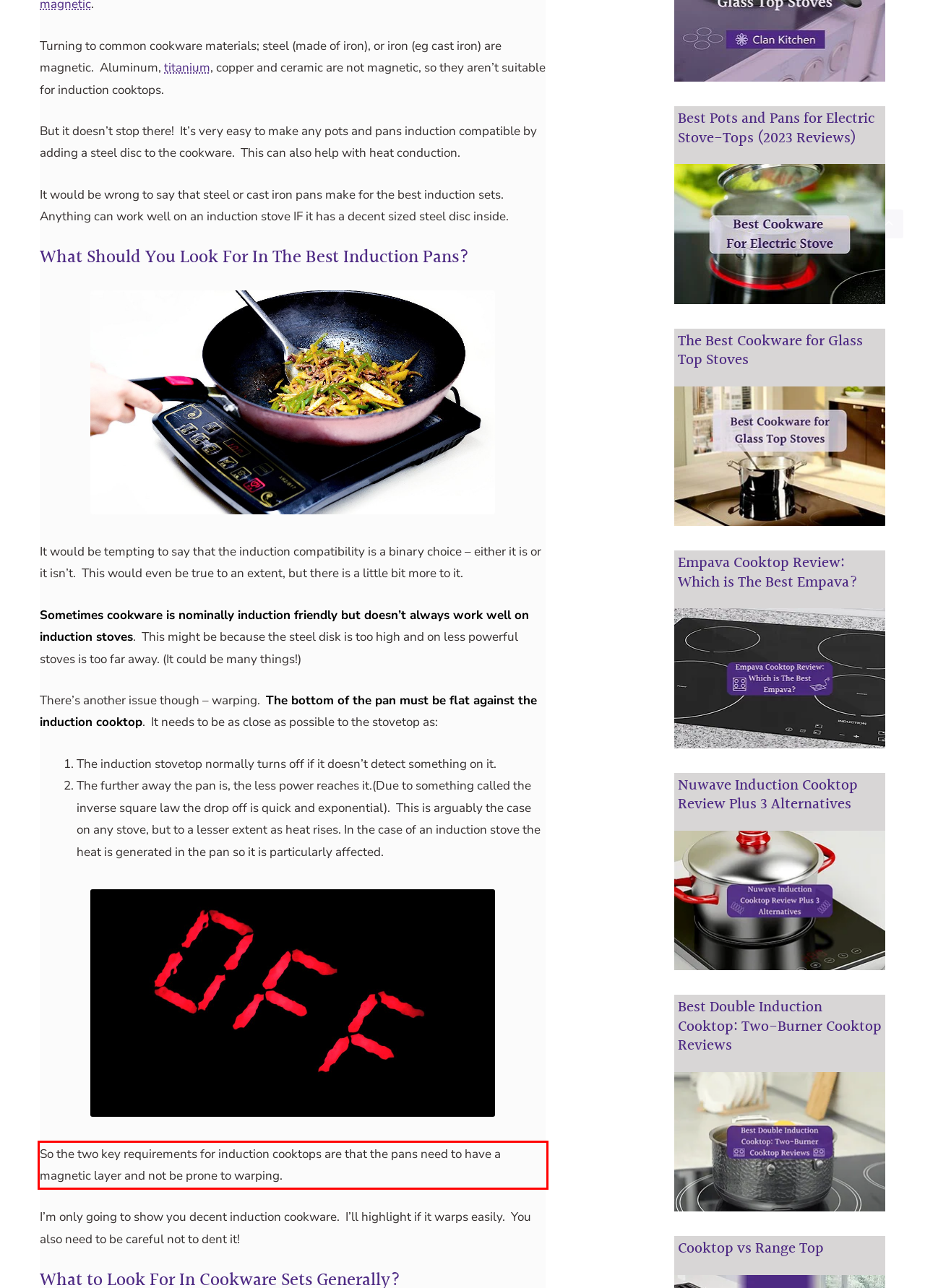Given the screenshot of a webpage, identify the red rectangle bounding box and recognize the text content inside it, generating the extracted text.

So the two key requirements for induction cooktops are that the pans need to have a magnetic layer and not be prone to warping.